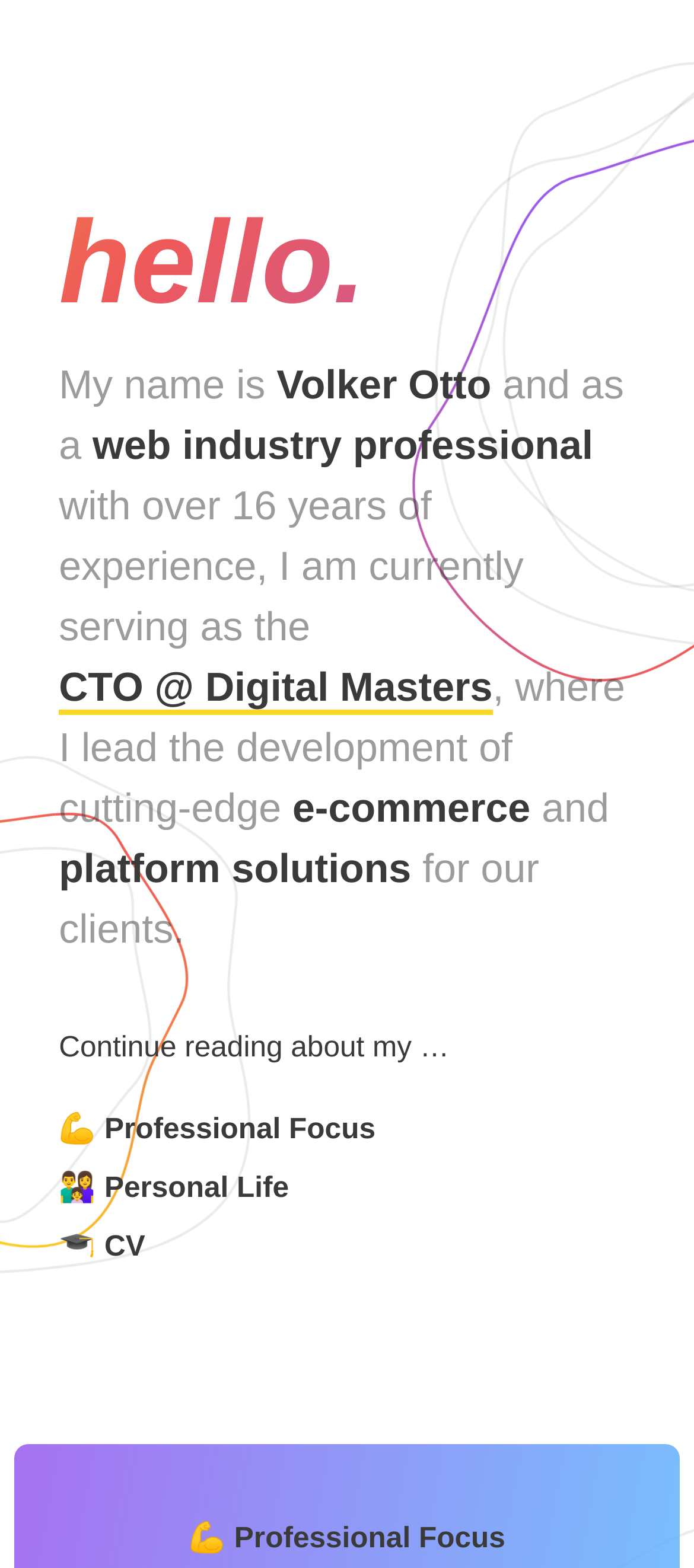What is Volker Otto's current role?
Using the visual information from the image, give a one-word or short-phrase answer.

CTO @ Digital Masters